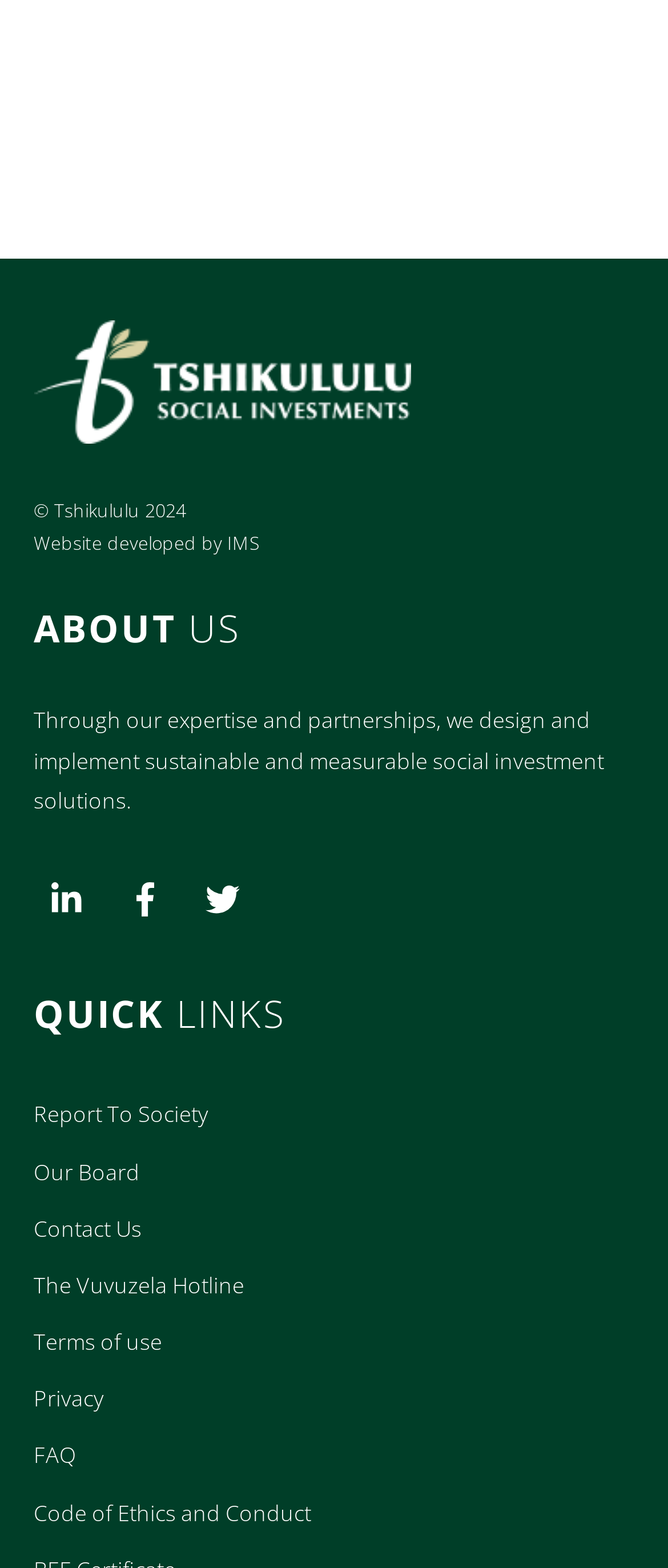With reference to the image, please provide a detailed answer to the following question: What are the social media platforms linked on the webpage?

The webpage contains link elements 'linkedin', 'facebook', and 'twitter' with corresponding image elements, indicating that the social media platforms linked on the webpage are LinkedIn, Facebook, and Twitter.